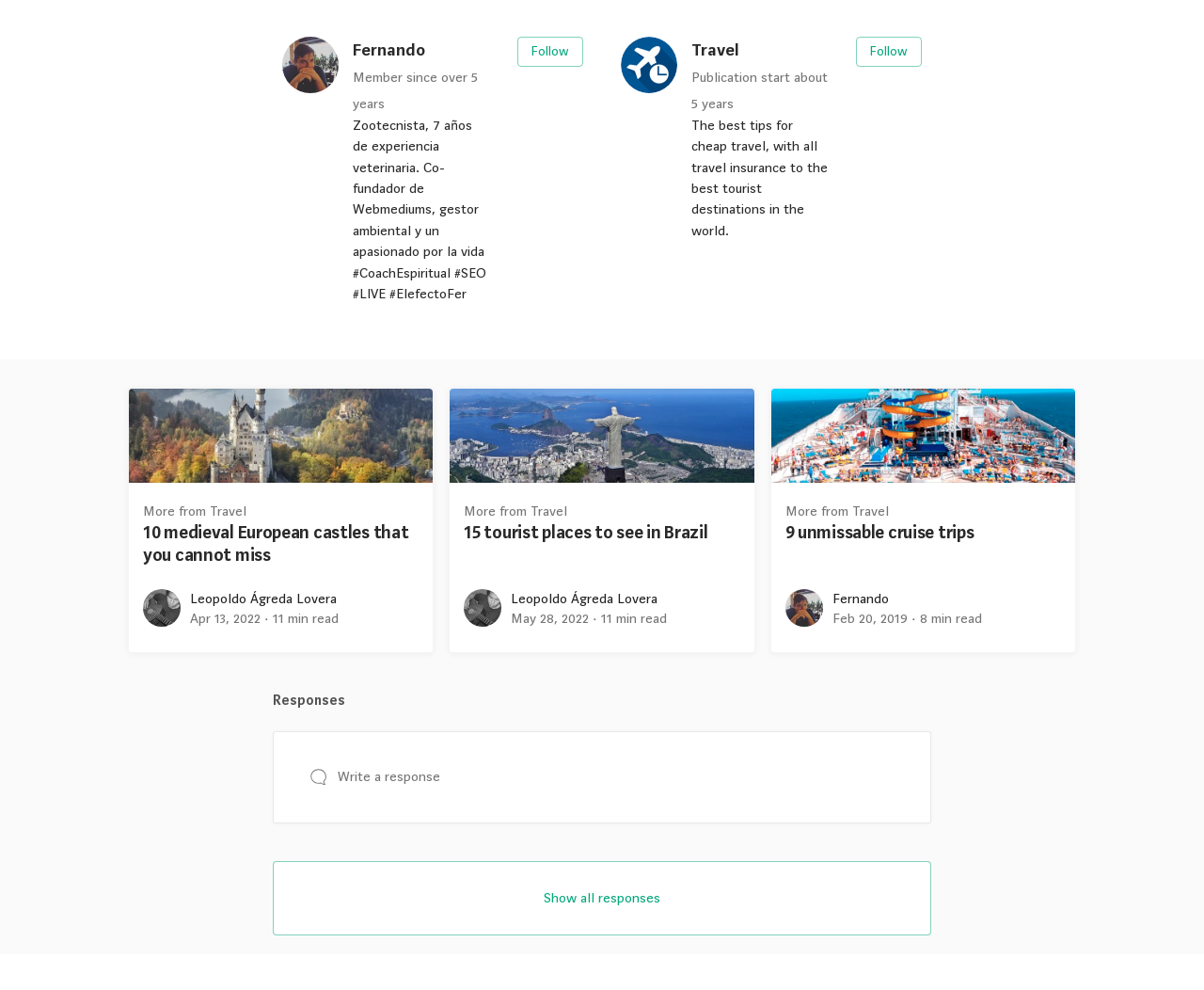Find the bounding box coordinates of the element to click in order to complete the given instruction: "Go to Travel."

[0.516, 0.037, 0.562, 0.094]